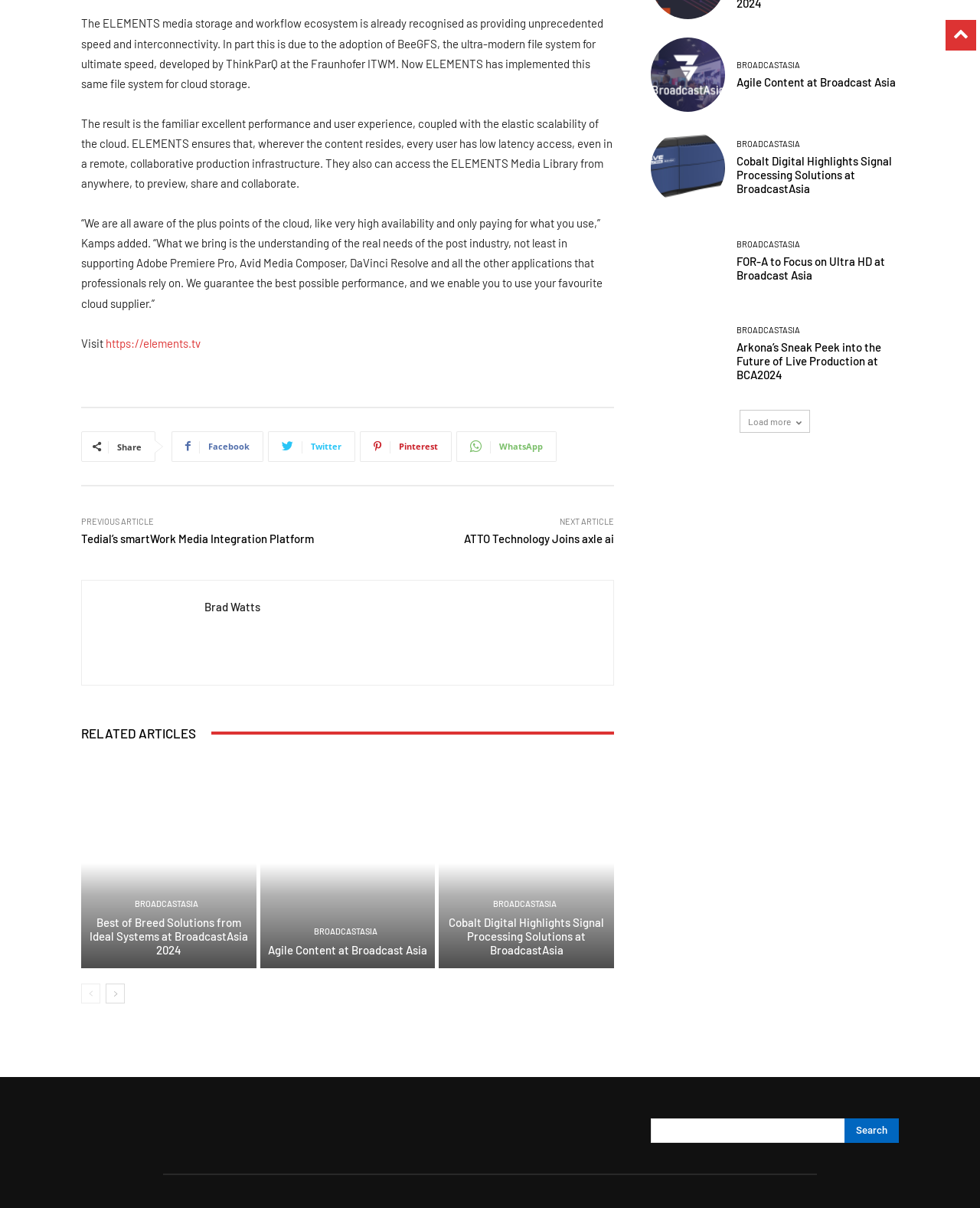Identify the bounding box coordinates for the element that needs to be clicked to fulfill this instruction: "Search for something". Provide the coordinates in the format of four float numbers between 0 and 1: [left, top, right, bottom].

[0.664, 0.926, 0.917, 0.946]